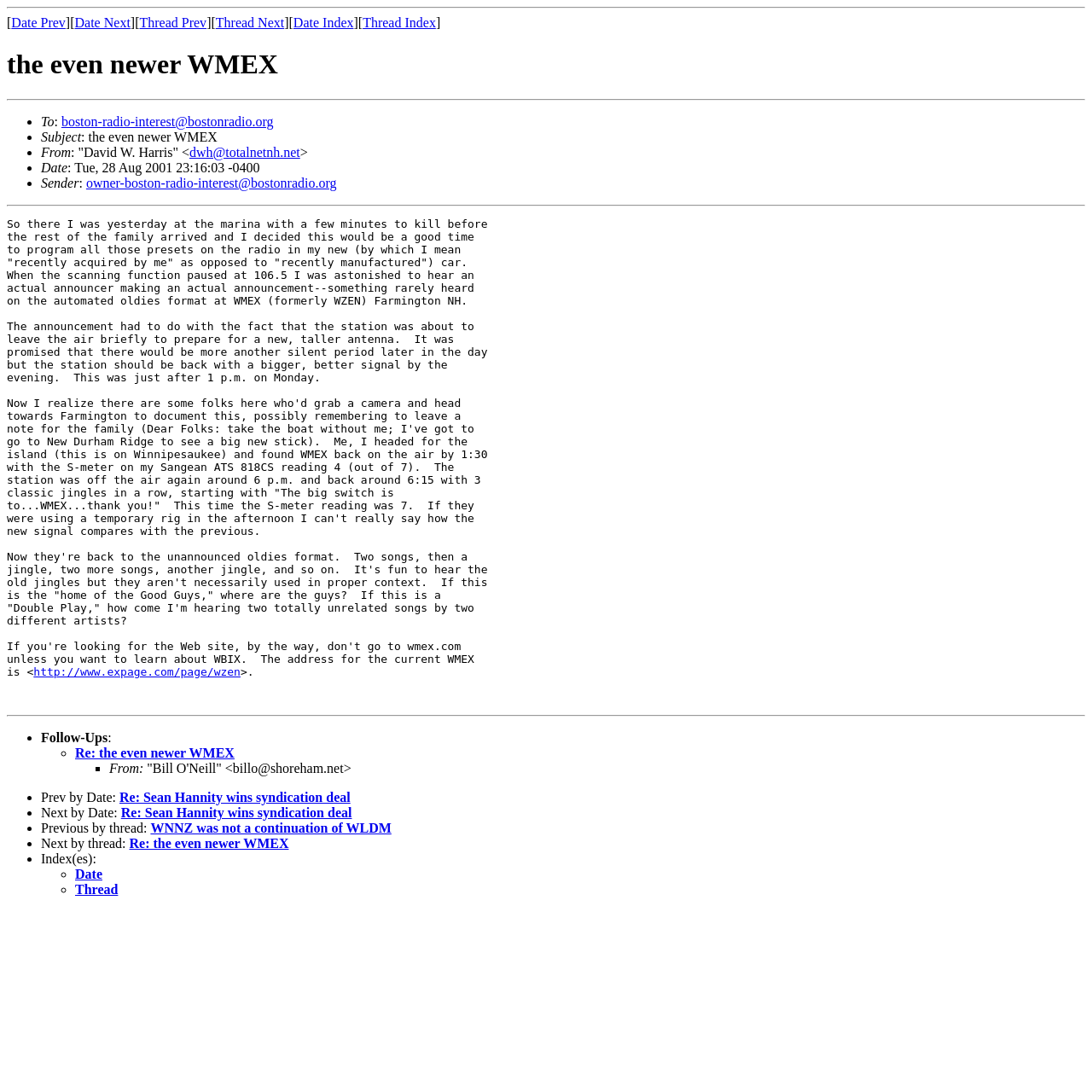Give a one-word or short phrase answer to the question: 
What is the sender's email address?

owner-boston-radio-interest@bostonradio.org